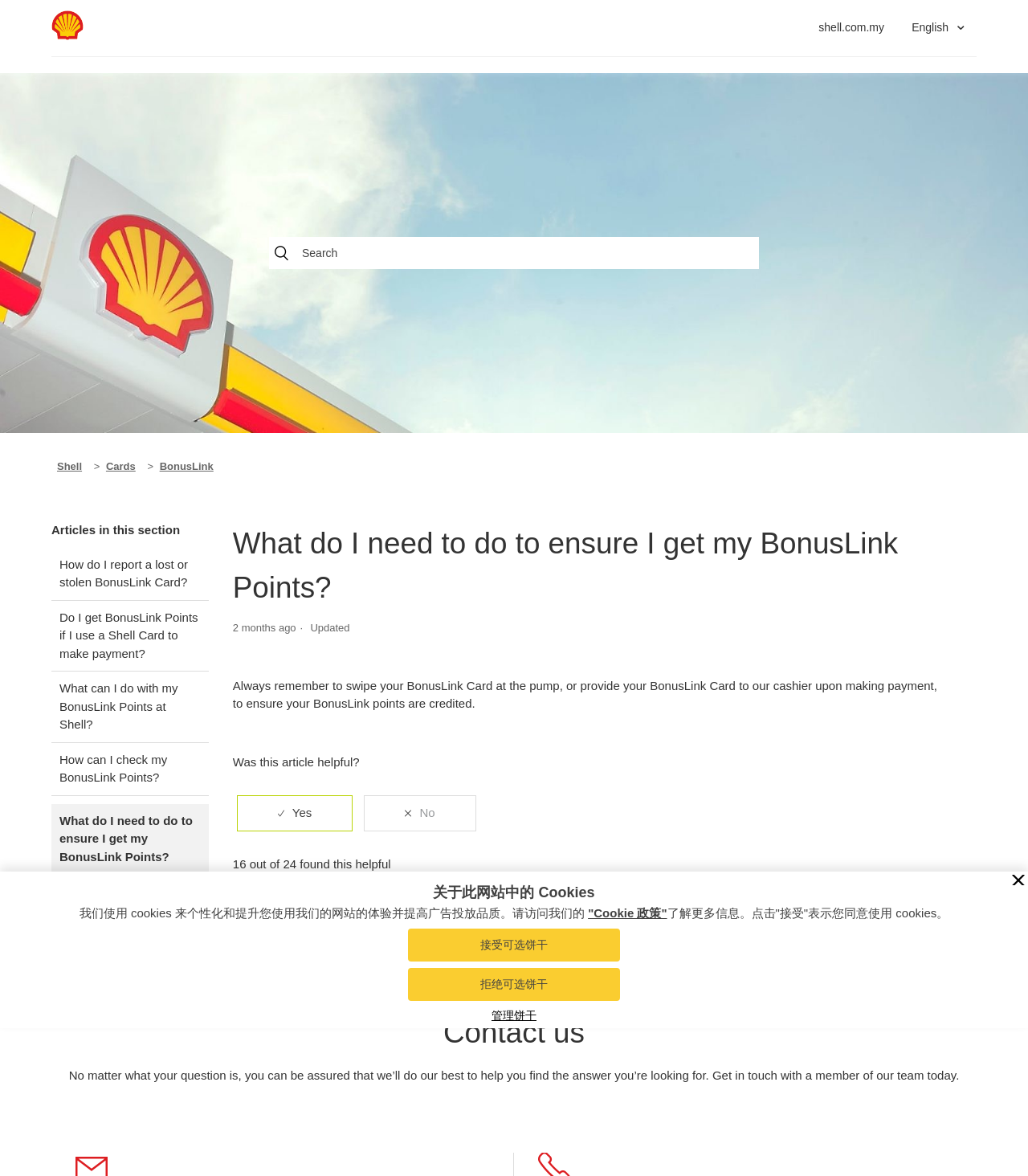Highlight the bounding box of the UI element that corresponds to this description: "View all top games".

None